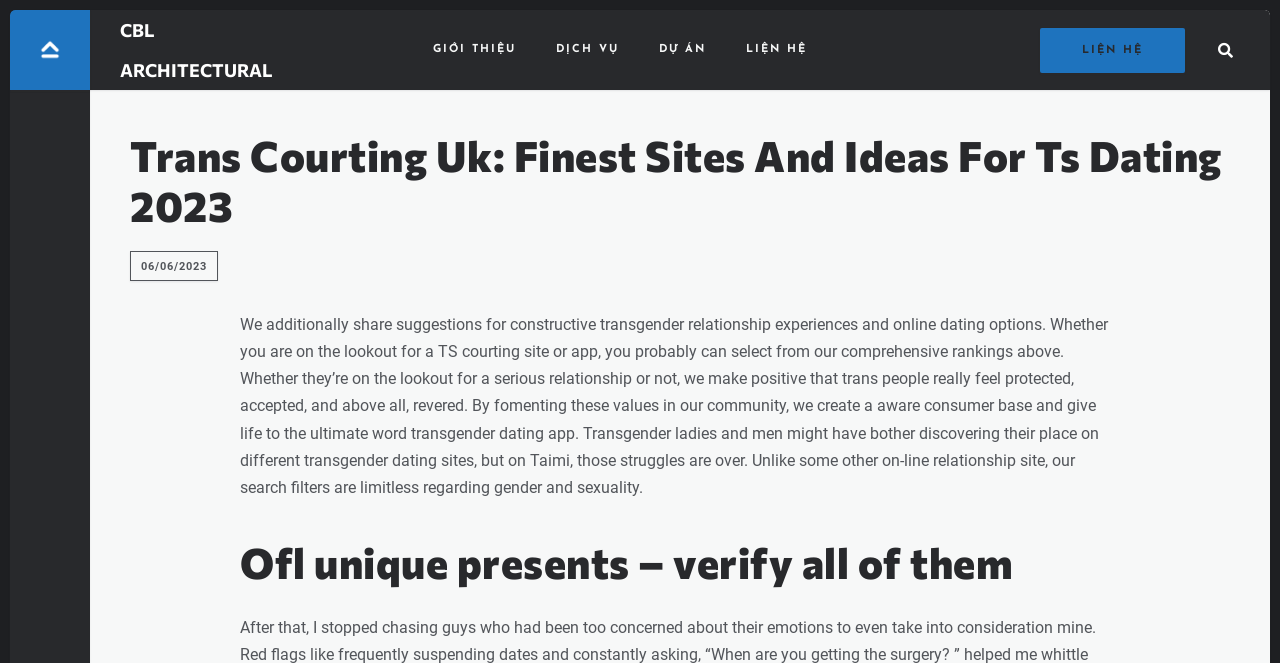Pinpoint the bounding box coordinates for the area that should be clicked to perform the following instruction: "Click on the 'GIỚI THIỆU' link".

[0.338, 0.045, 0.403, 0.106]